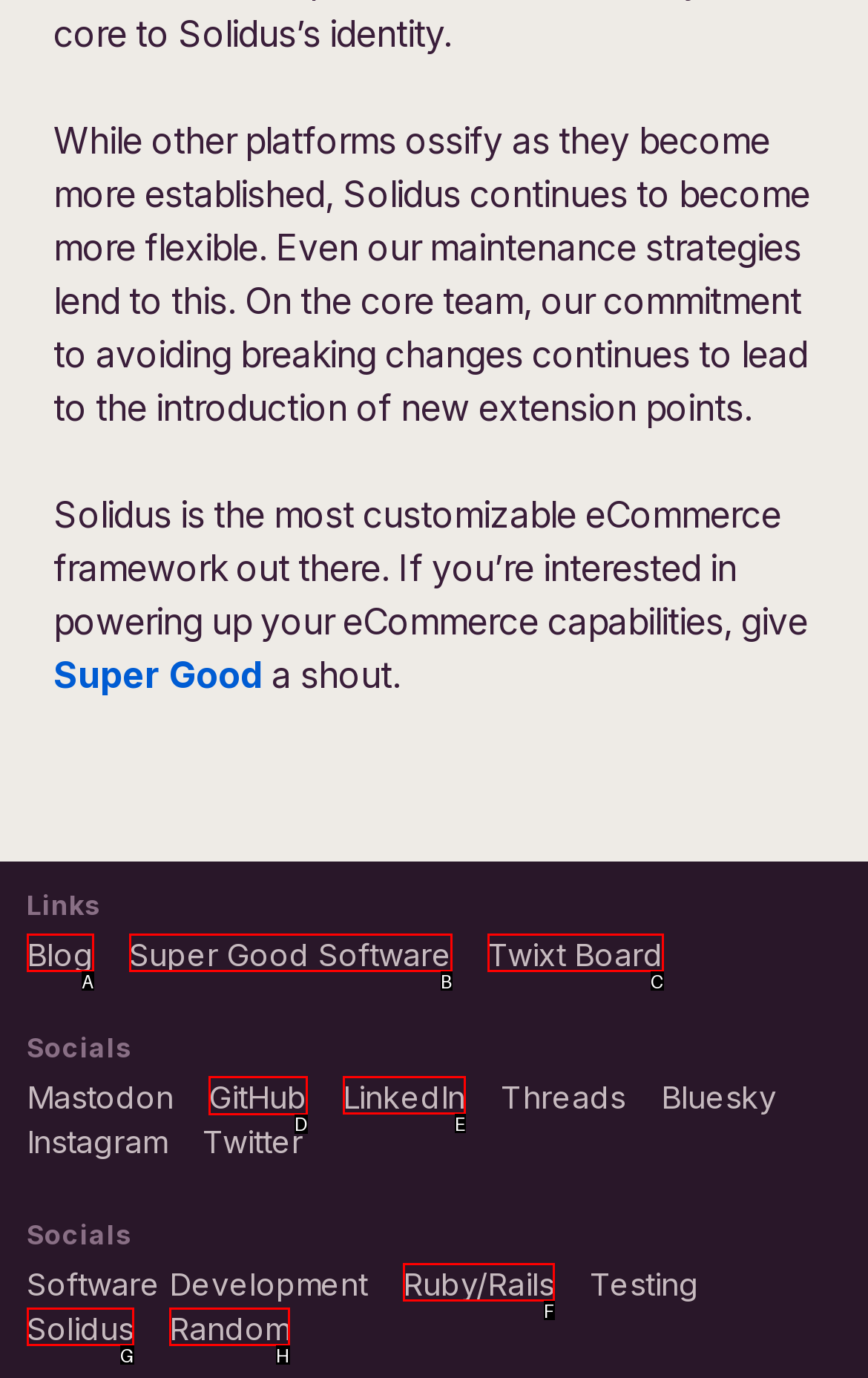Select the HTML element that needs to be clicked to perform the task: go to the GitHub page. Reply with the letter of the chosen option.

D